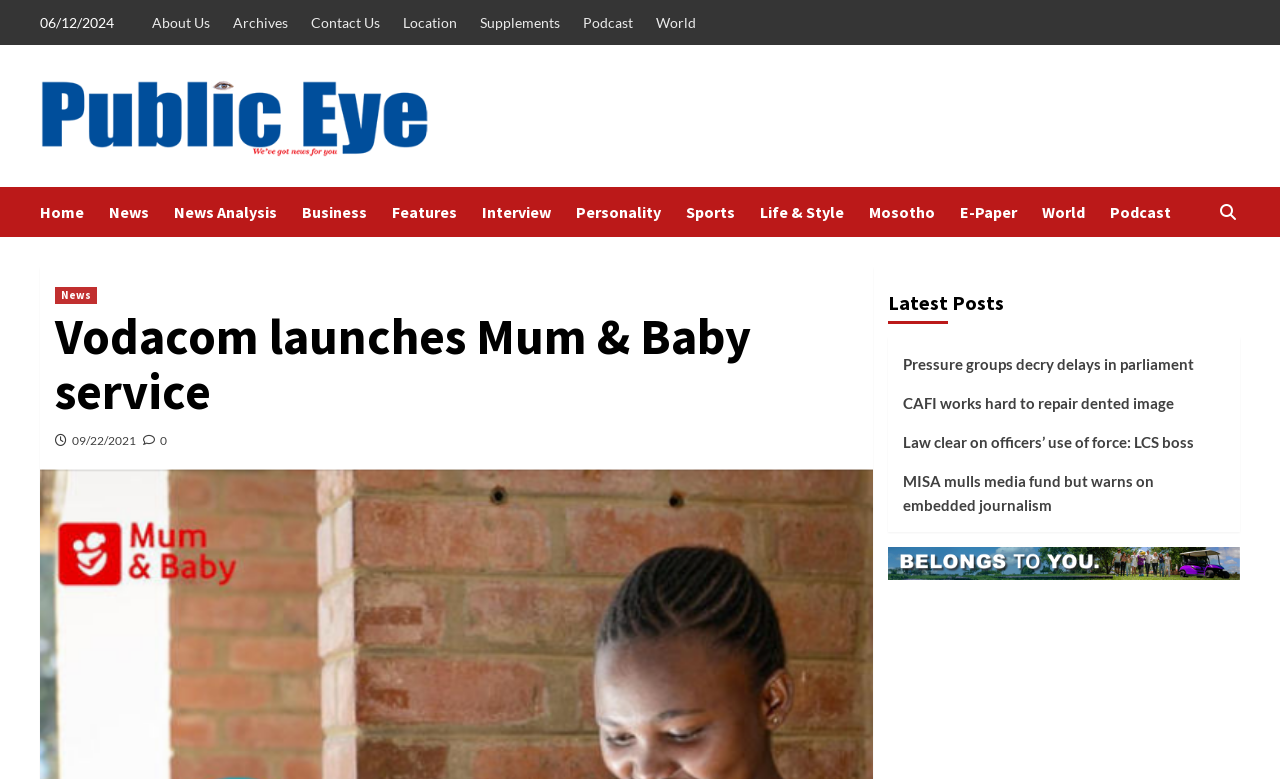Please give a short response to the question using one word or a phrase:
What is the date of the news article?

09/22/2021